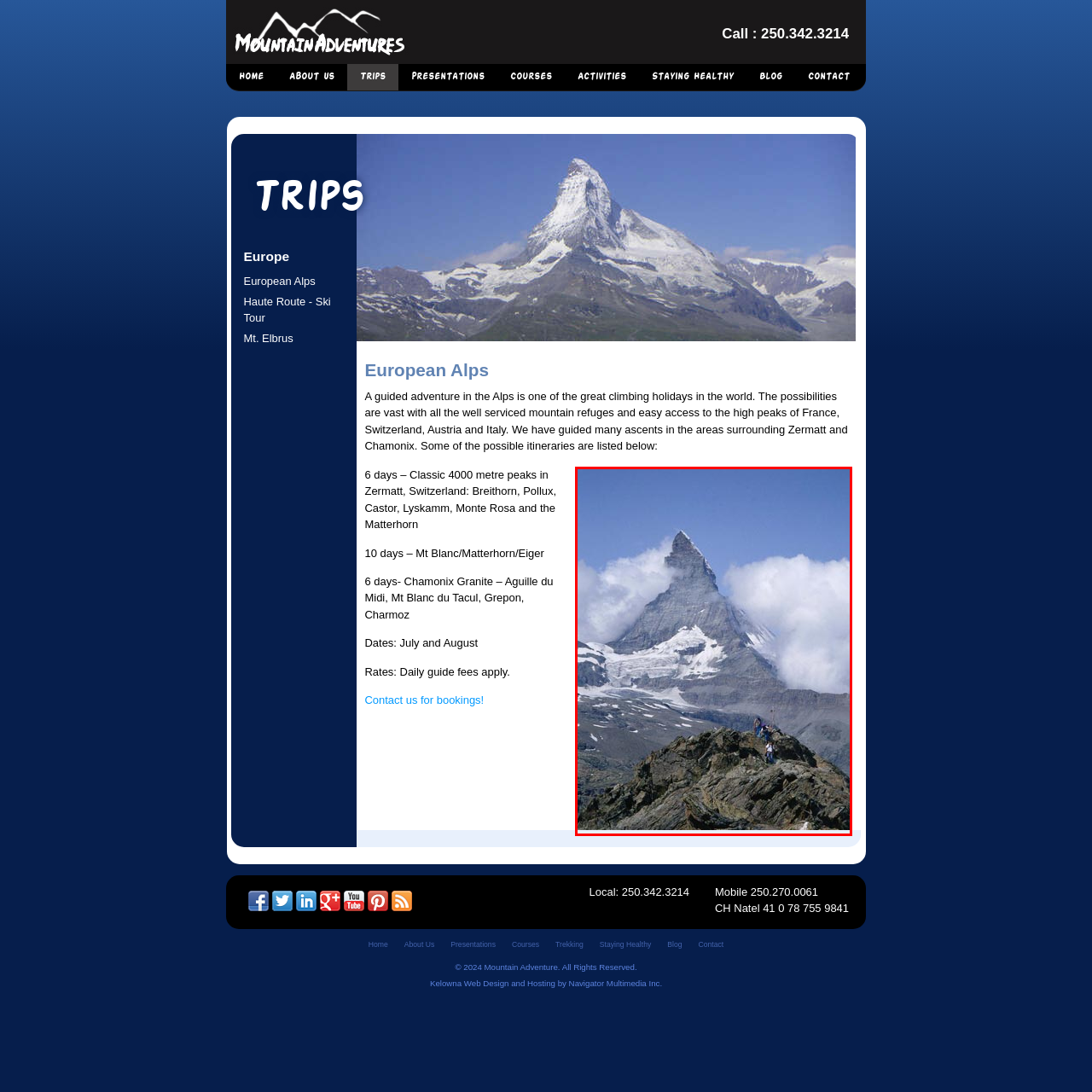Refer to the image marked by the red boundary and provide a single word or phrase in response to the question:
What is the location of the guided climbs mentioned in the caption?

Zermatt